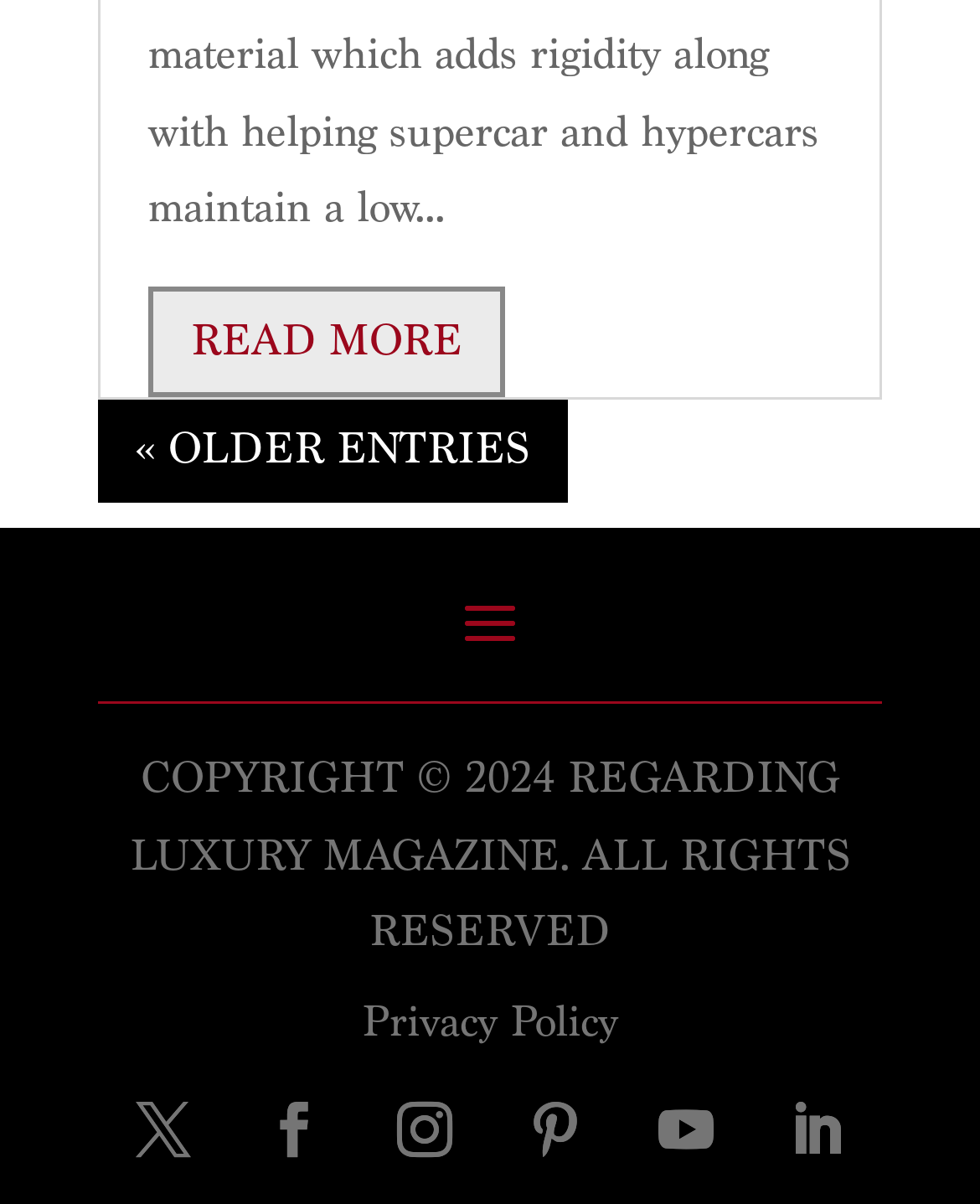Please provide the bounding box coordinates for the element that needs to be clicked to perform the following instruction: "Click READ MORE". The coordinates should be given as four float numbers between 0 and 1, i.e., [left, top, right, bottom].

[0.151, 0.238, 0.515, 0.331]